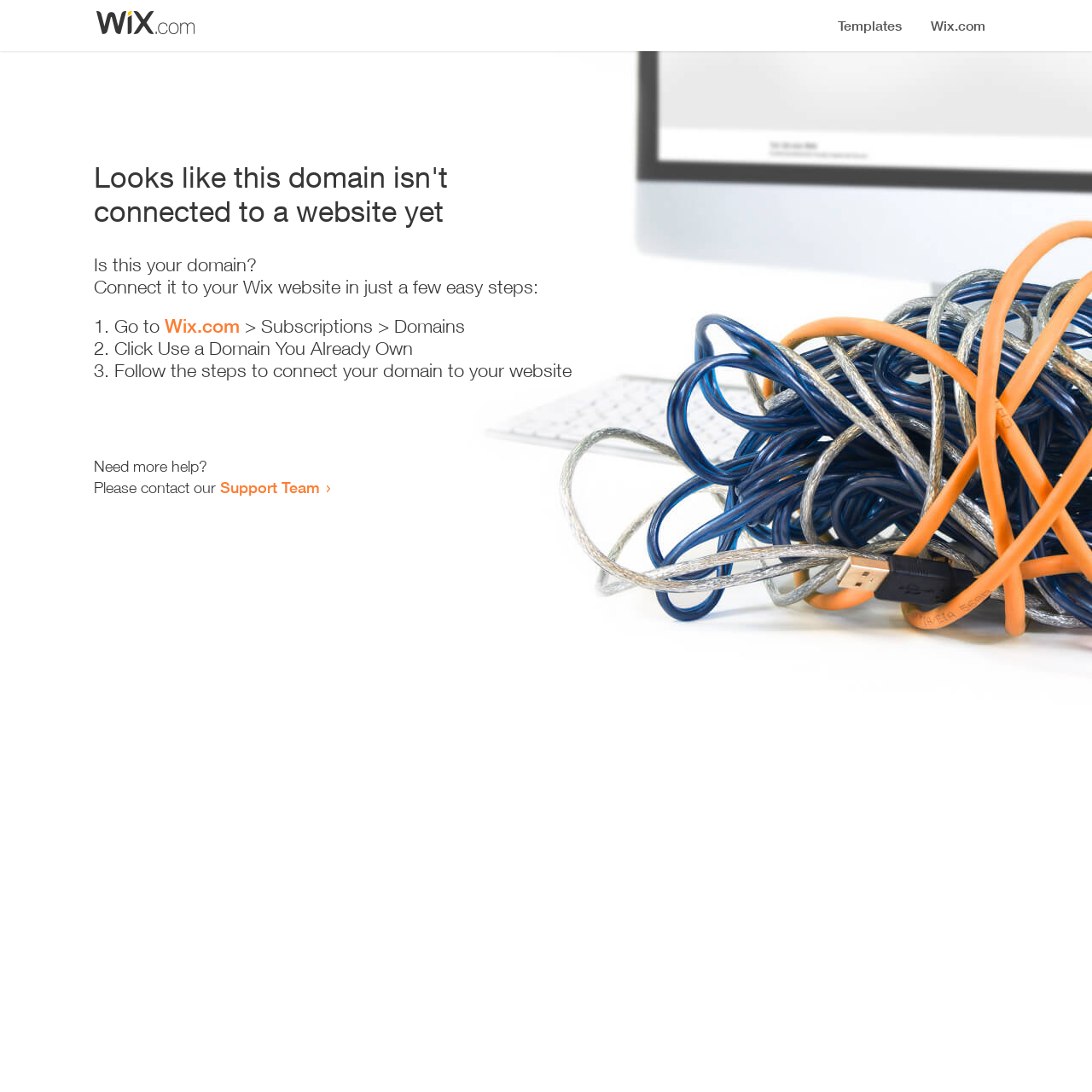What is the purpose of the webpage?
Answer briefly with a single word or phrase based on the image.

Domain connection guide